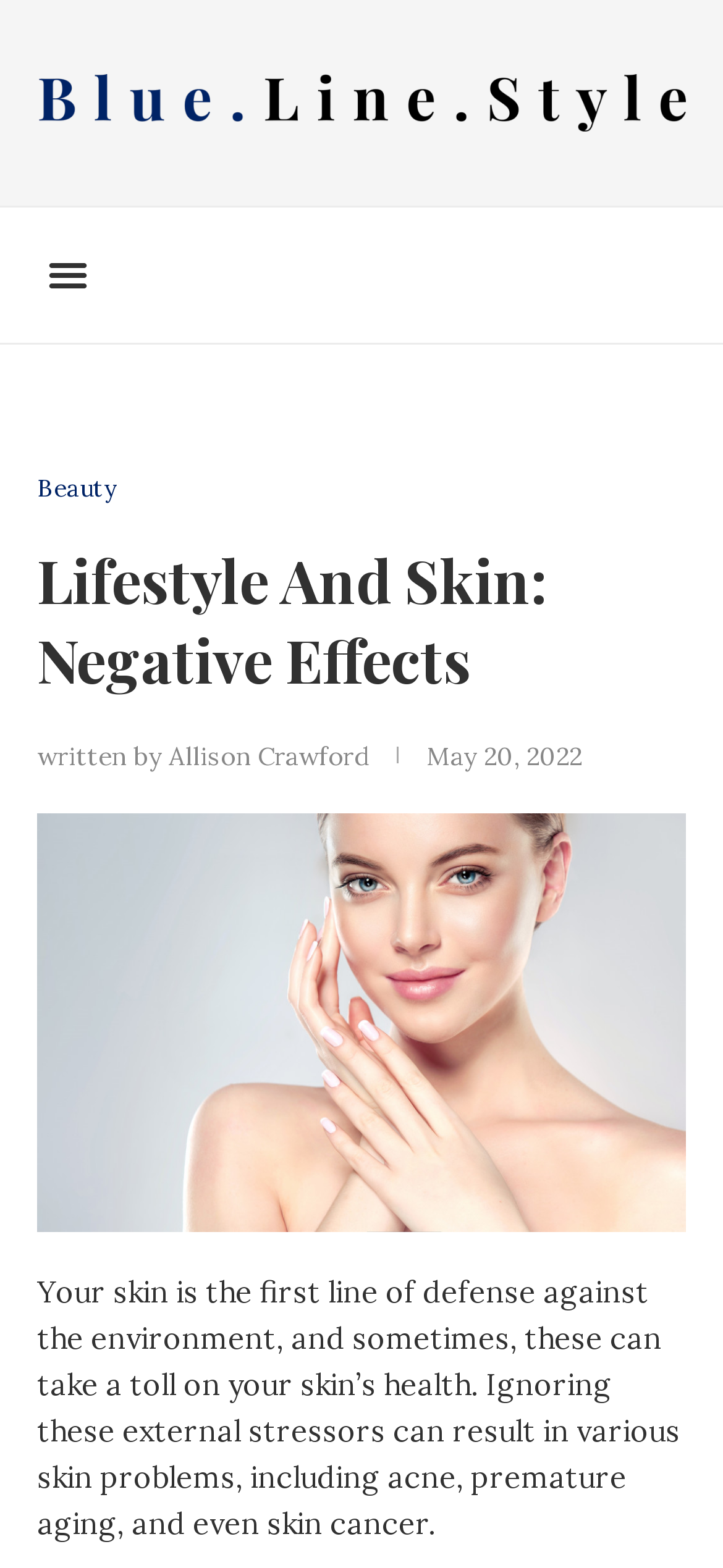What is the topic of the article?
Please respond to the question thoroughly and include all relevant details.

I determined the topic of the article by looking at the heading 'Lifestyle And Skin: Negative Effects' which suggests that the article is discussing the relationship between lifestyle and skin health.